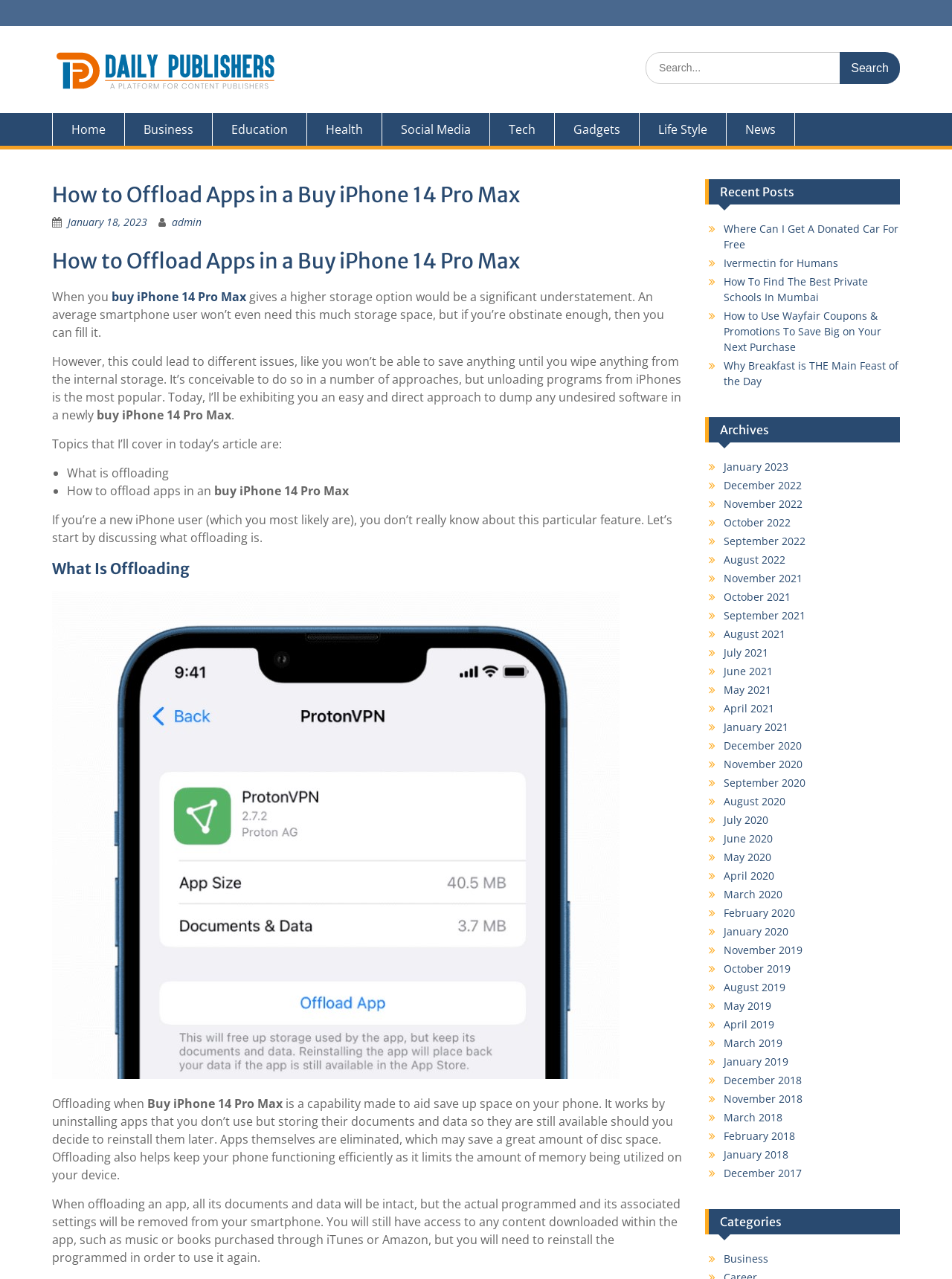What is the author of the article?
Please ensure your answer is as detailed and informative as possible.

The author of the article is mentioned as 'admin' at the top of the article, below the title.